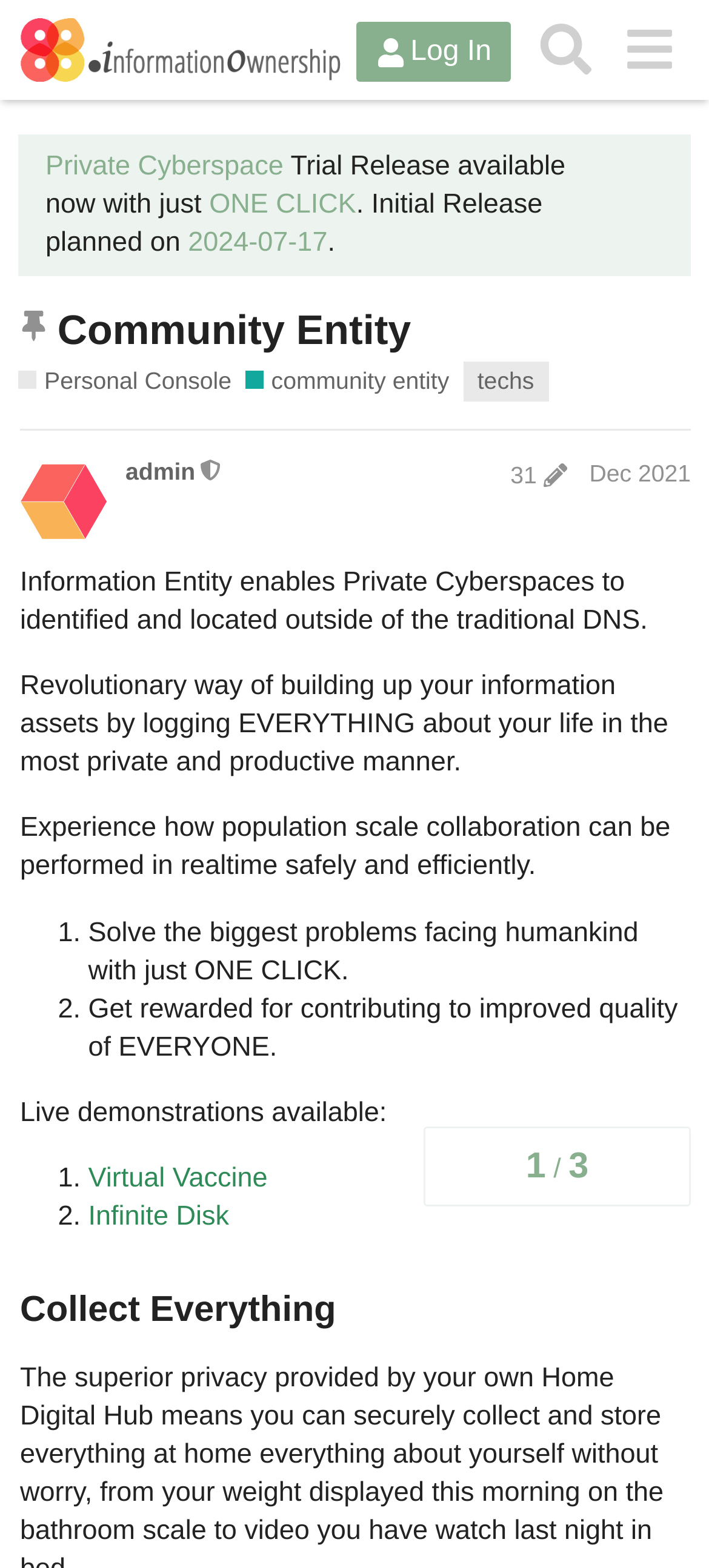Using the element description: "community entity", determine the bounding box coordinates. The coordinates should be in the format [left, top, right, bottom], with values between 0 and 1.

[0.346, 0.233, 0.634, 0.254]